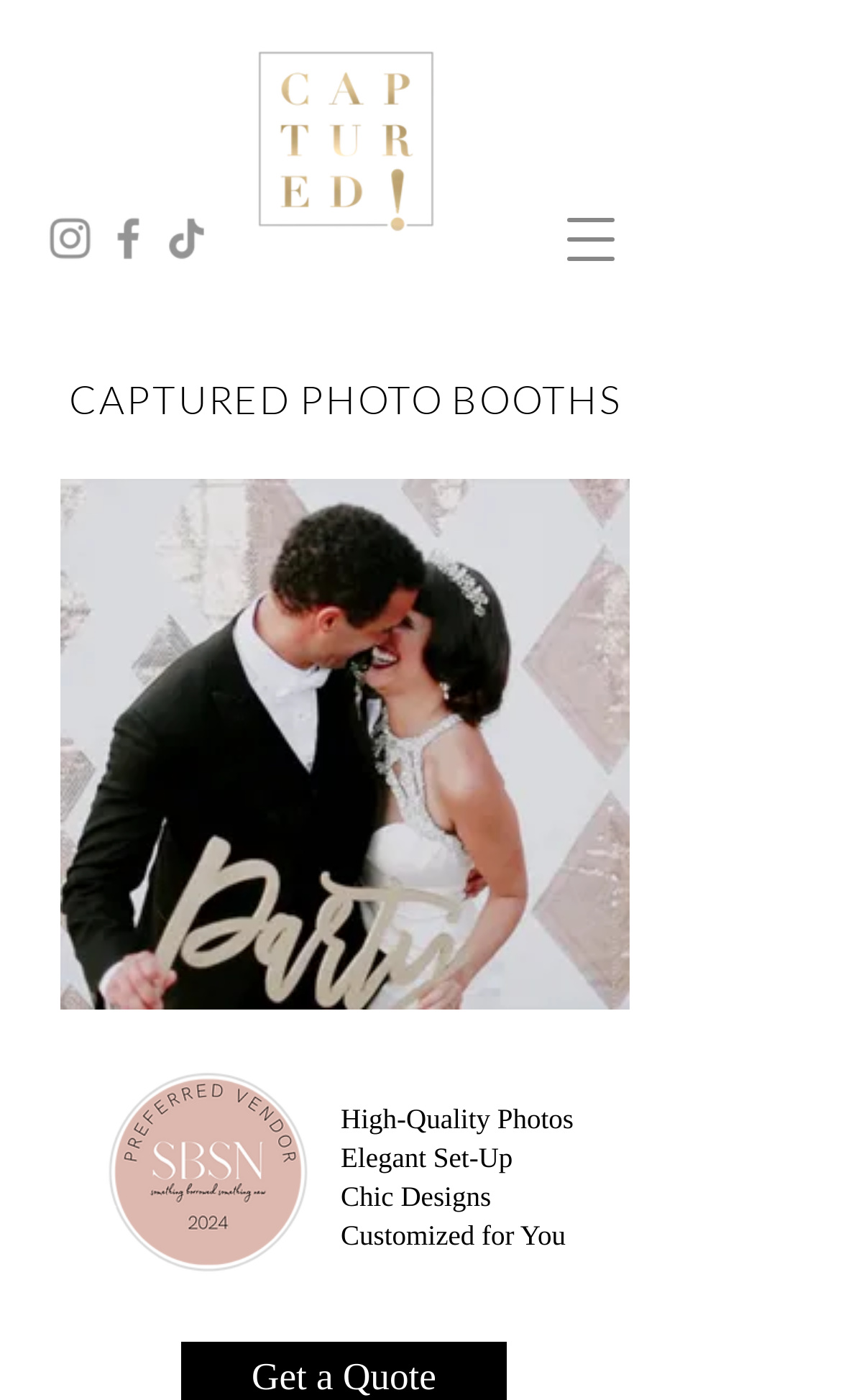Locate the UI element described by aria-label="Play video" in the provided webpage screenshot. Return the bounding box coordinates in the format (top-left x, top-left y, bottom-right x, bottom-right y), ensuring all values are between 0 and 1.

[0.072, 0.342, 0.749, 0.721]